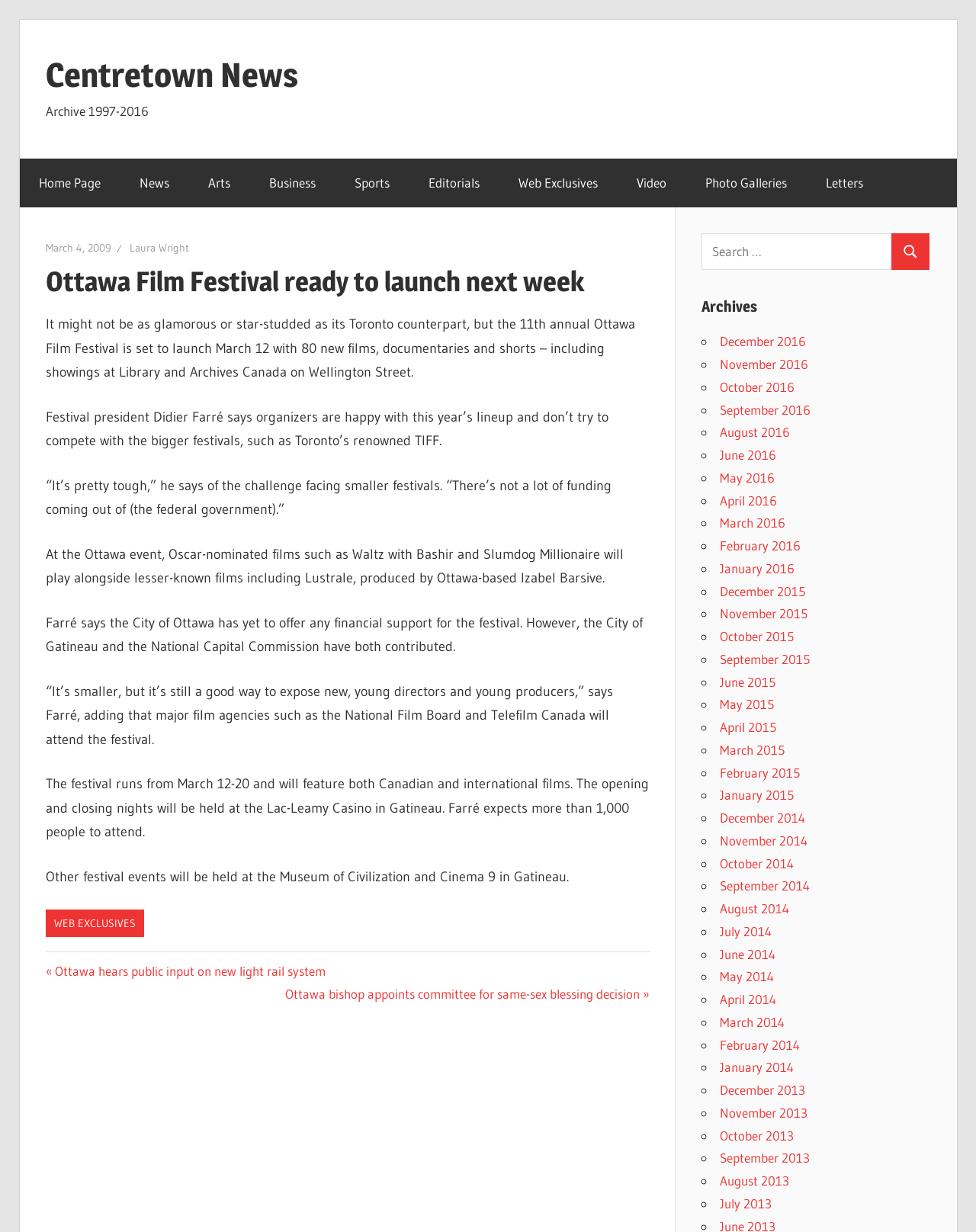How many new films will be shown at the festival?
Please respond to the question with a detailed and well-explained answer.

The number of new films can be found in the article text 'the 11th annual Ottawa Film Festival is set to launch March 12 with 80 new films, documentaries and shorts'.